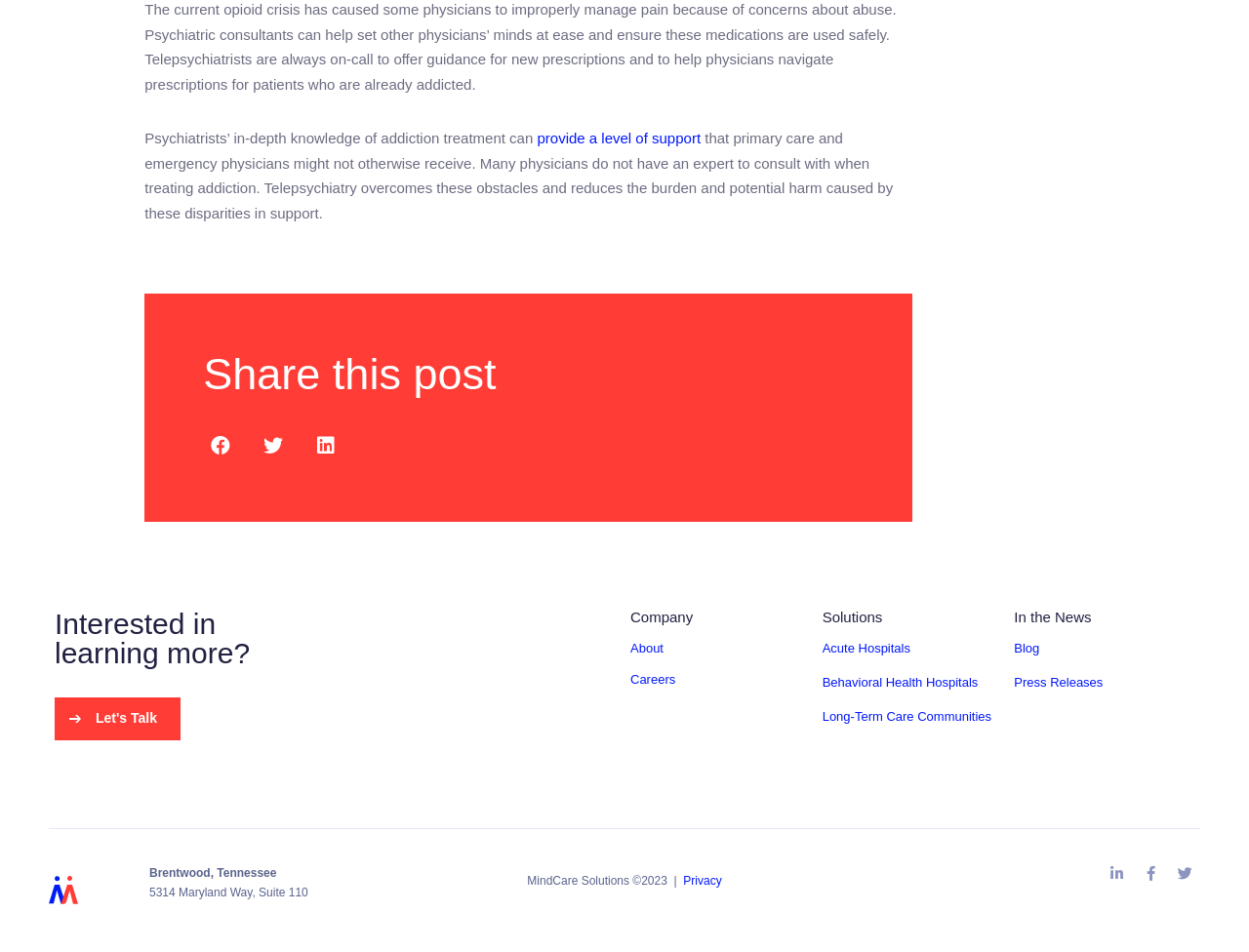Could you please study the image and provide a detailed answer to the question:
What is the name of the company?

The name of the company is MindCare Solutions, as indicated by the static text at the bottom of the page, which provides the company's name and copyright information.